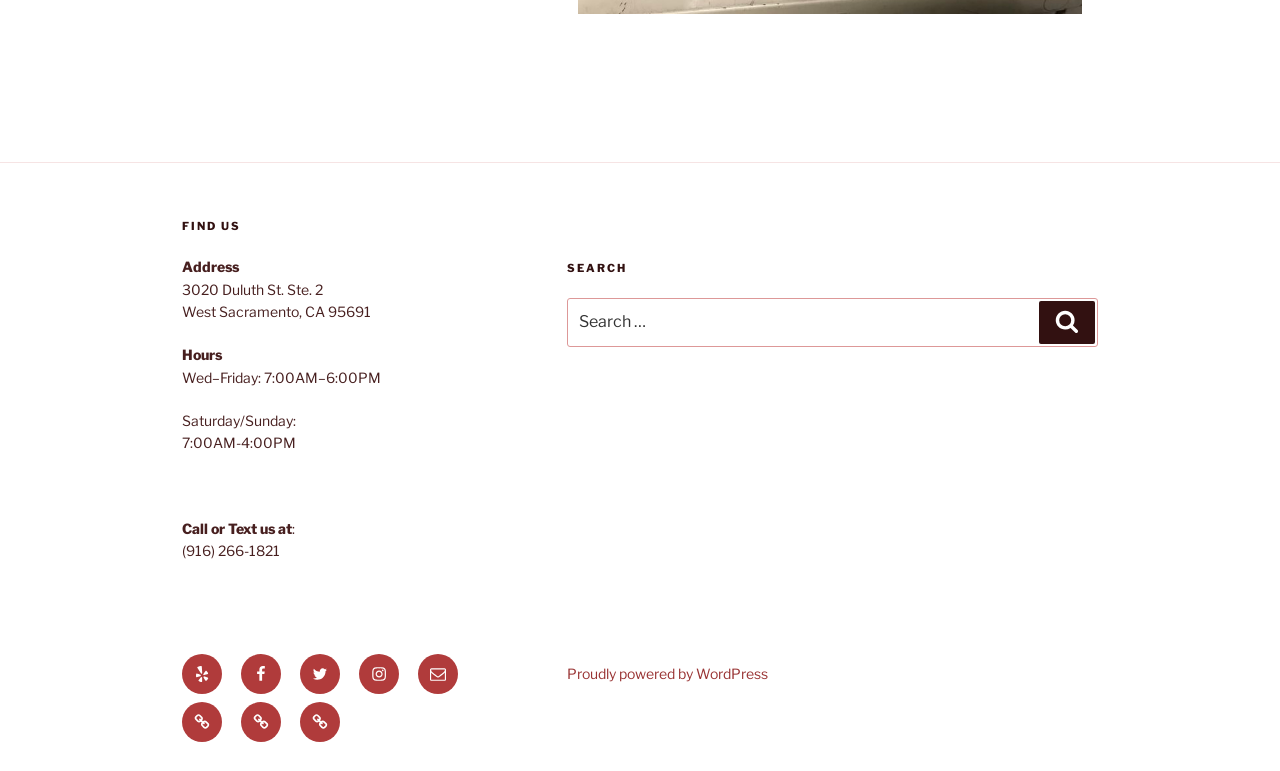Bounding box coordinates should be provided in the format (top-left x, top-left y, bottom-right x, bottom-right y) with all values between 0 and 1. Identify the bounding box for this UI element: Yelp

[0.142, 0.848, 0.173, 0.9]